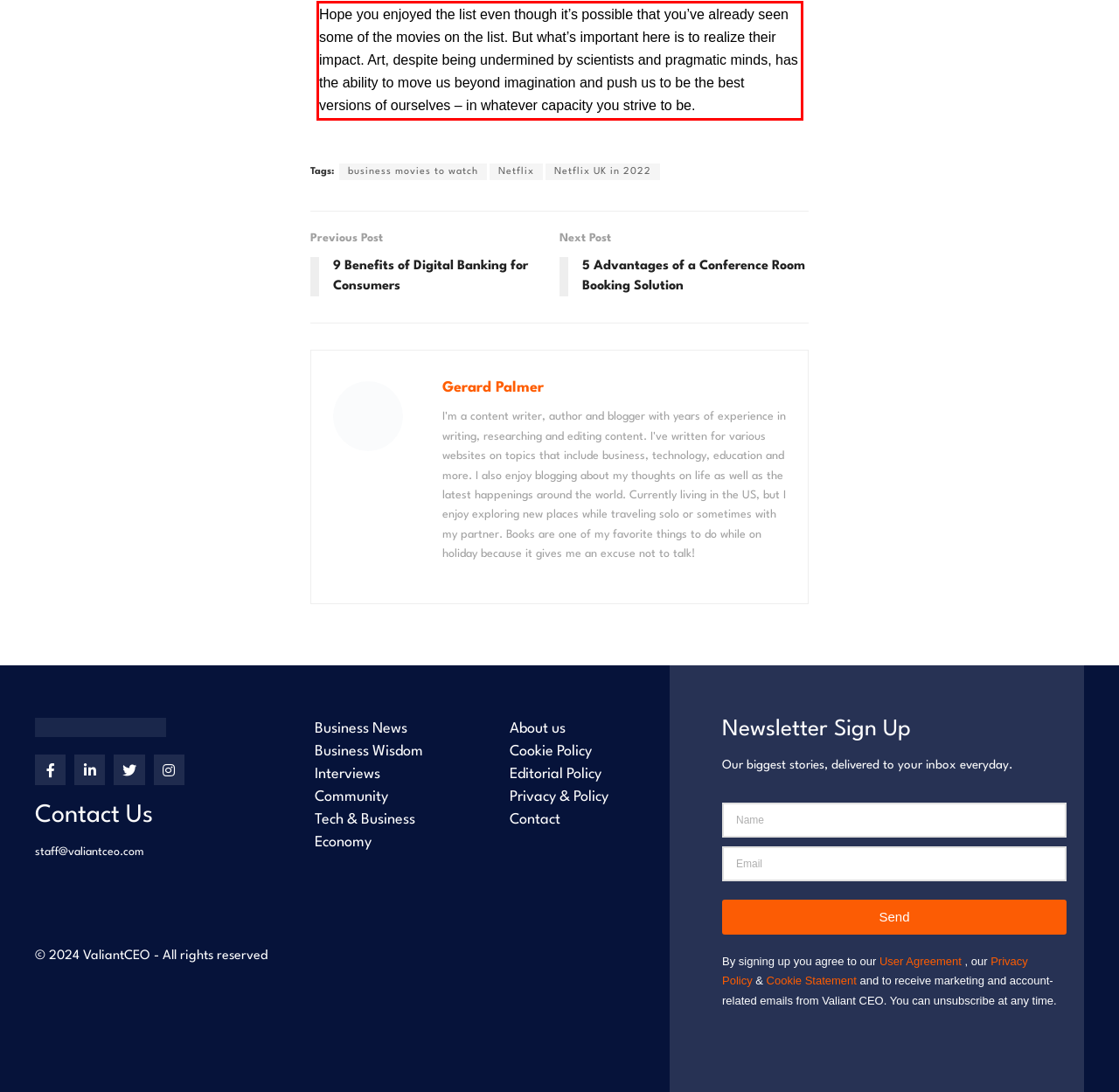Examine the webpage screenshot, find the red bounding box, and extract the text content within this marked area.

Hope you enjoyed the list even though it’s possible that you’ve already seen some of the movies on the list. But what’s important here is to realize their impact. Art, despite being undermined by scientists and pragmatic minds, has the ability to move us beyond imagination and push us to be the best versions of ourselves – in whatever capacity you strive to be.